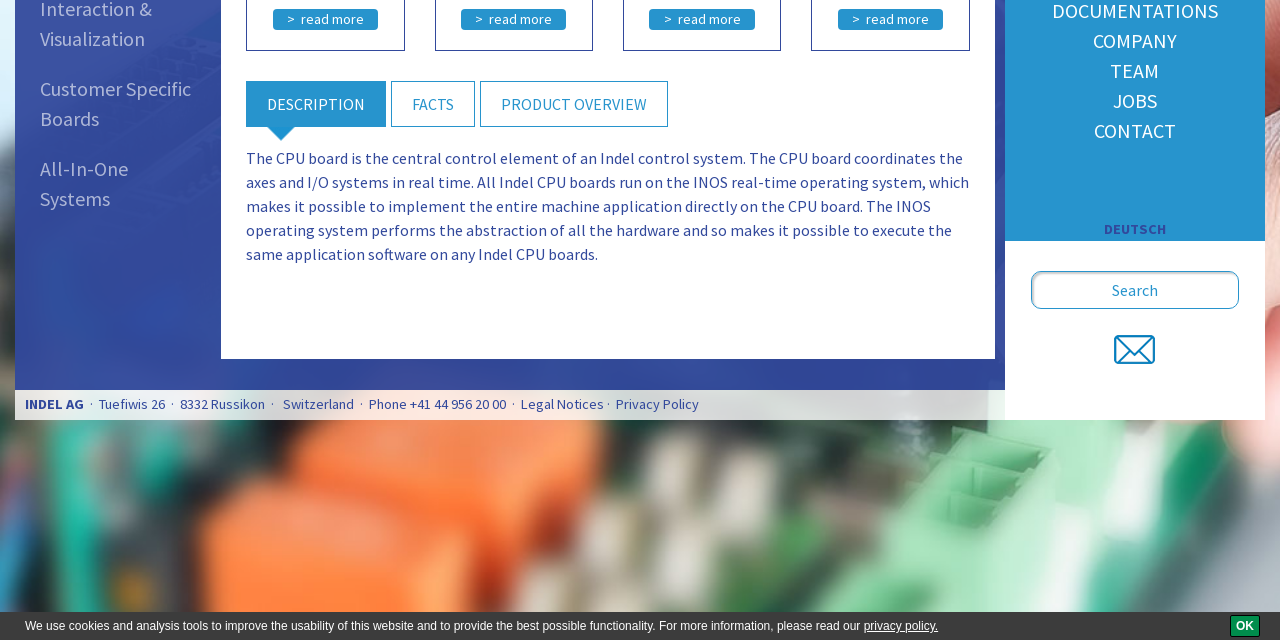Identify the bounding box for the UI element that is described as follows: "Customer Specific Boards".

[0.031, 0.115, 0.153, 0.209]